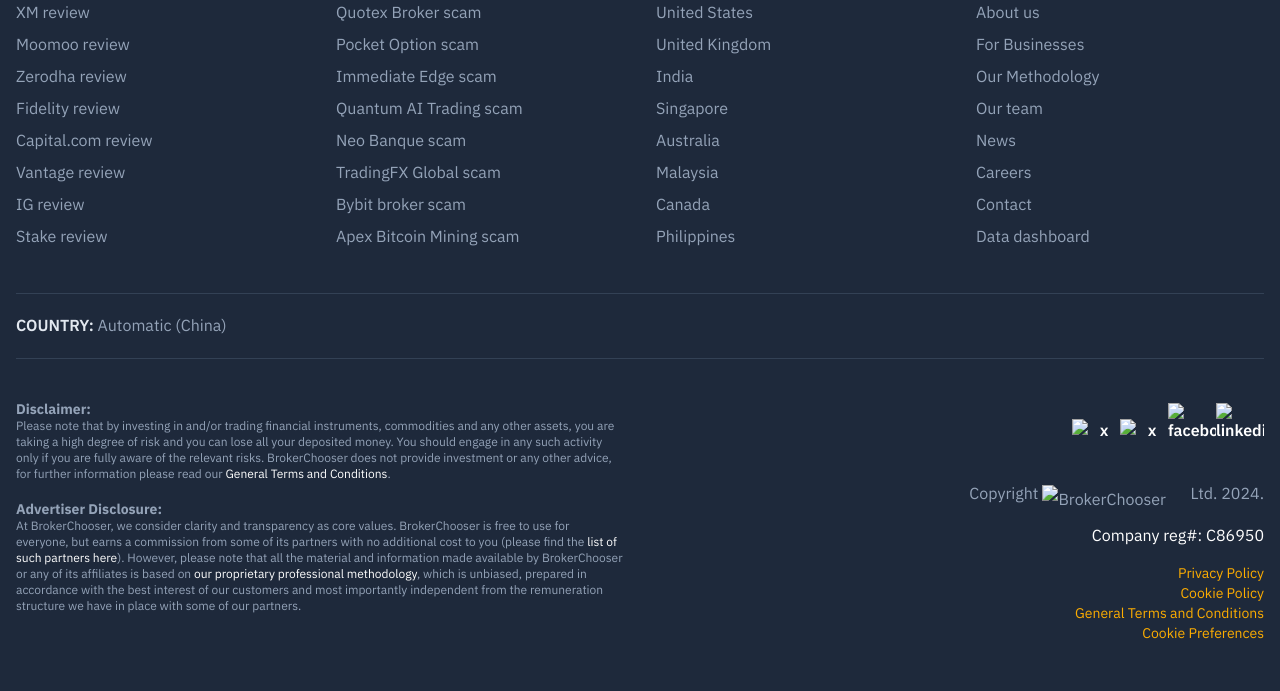Please find the bounding box coordinates of the section that needs to be clicked to achieve this instruction: "Learn about our methodology".

[0.762, 0.088, 0.859, 0.135]